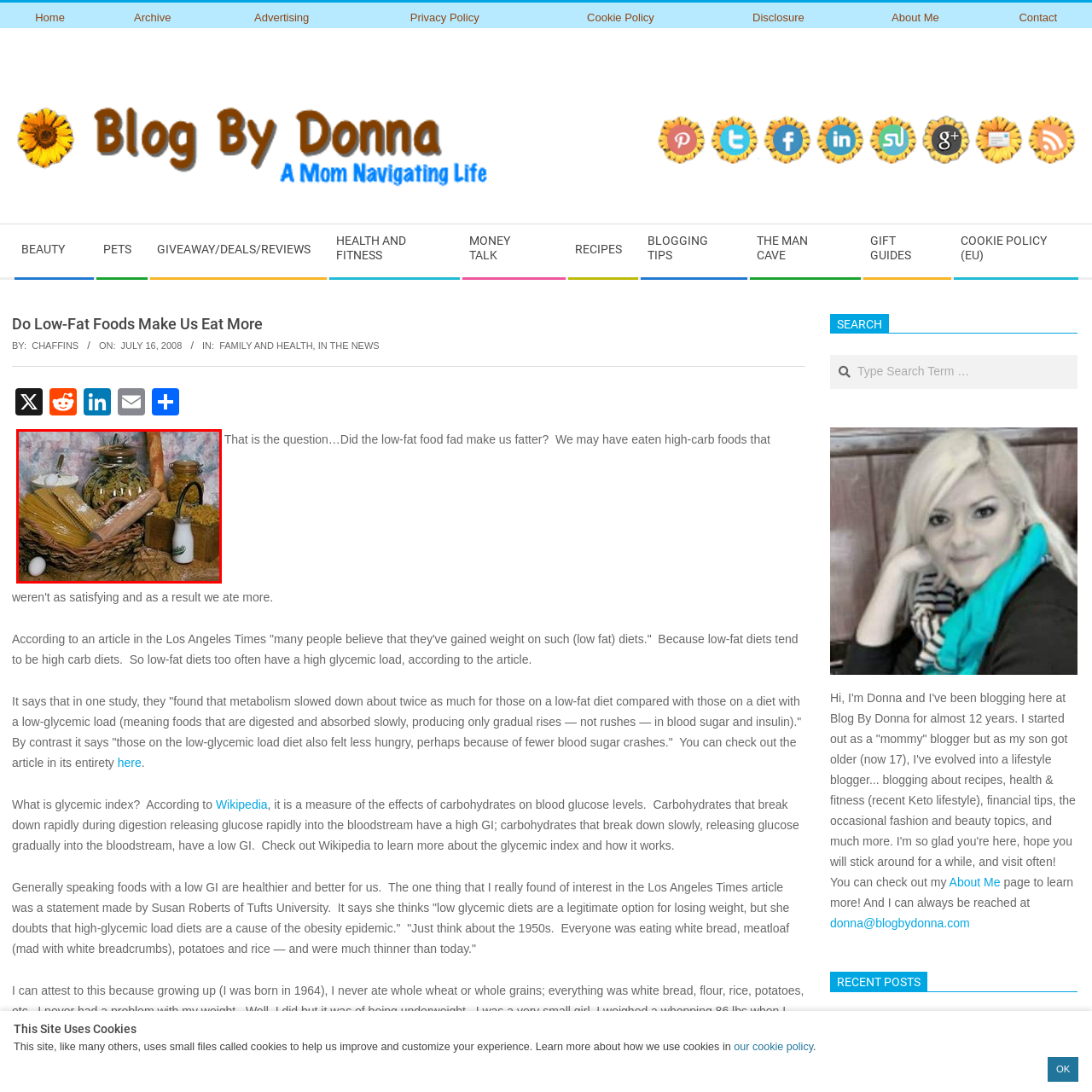Focus on the image surrounded by the red bounding box, please answer the following question using a single word or phrase: What is the background of the image?

A softly blurred surface